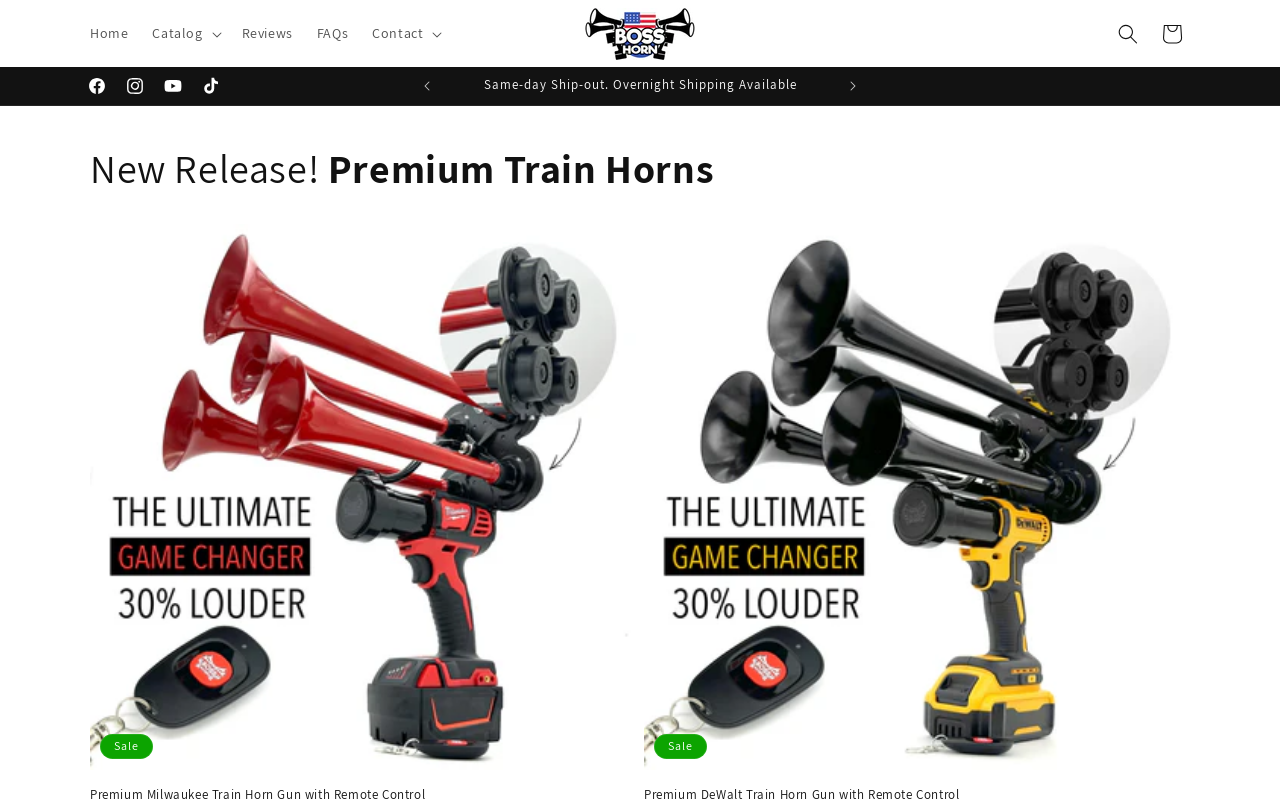What is the purpose of the buttons in the announcement bar?
Please elaborate on the answer to the question with detailed information.

I inferred the answer by looking at the buttons with the text 'Previous announcement' and 'Next announcement', which suggests that they are used to navigate through the announcements.